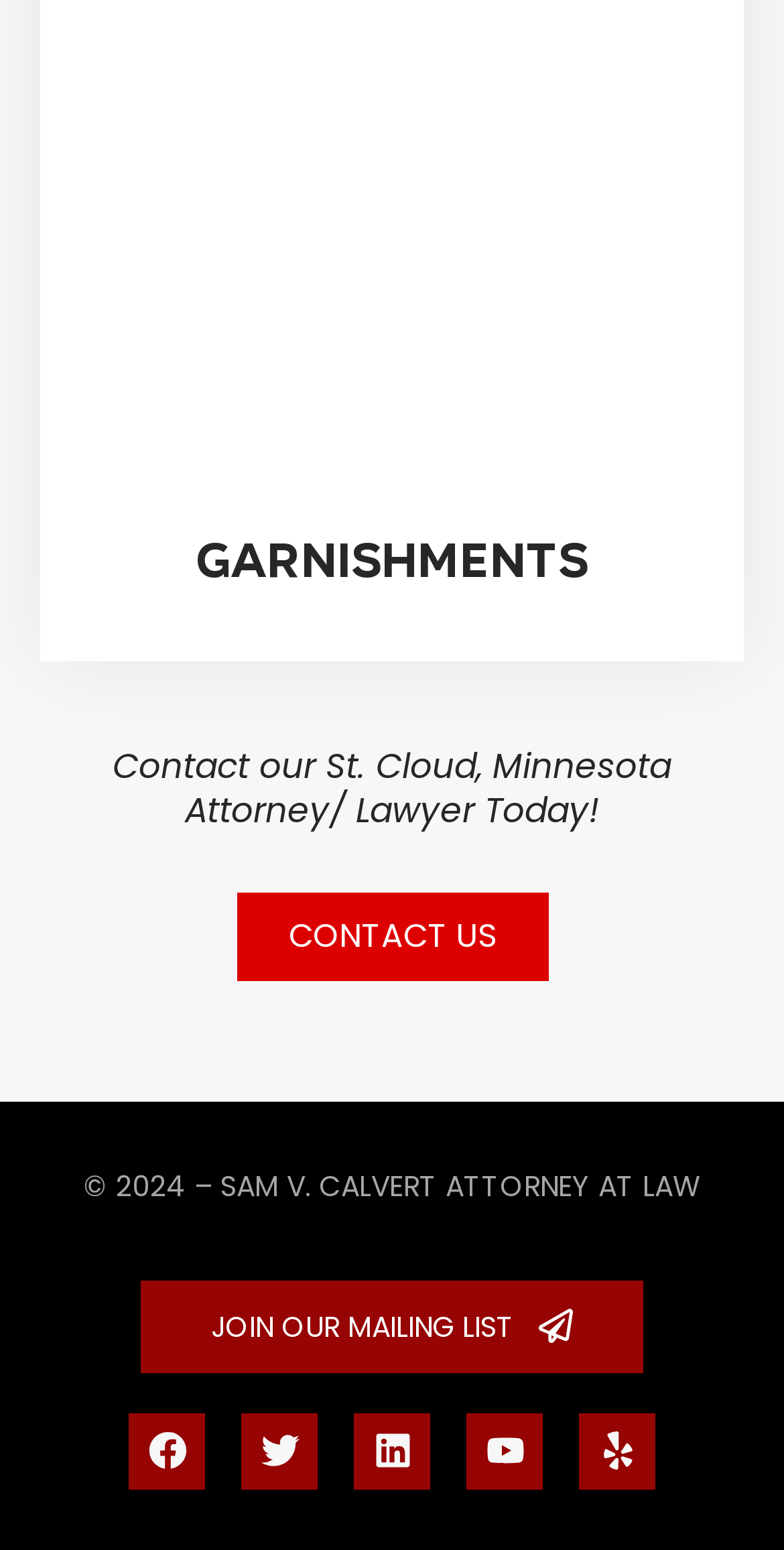Using the information shown in the image, answer the question with as much detail as possible: What is the call-to-action on the webpage?

The call-to-action on the webpage is 'CONTACT US', which is a link located in the middle of the webpage, encouraging visitors to get in touch with the attorney.